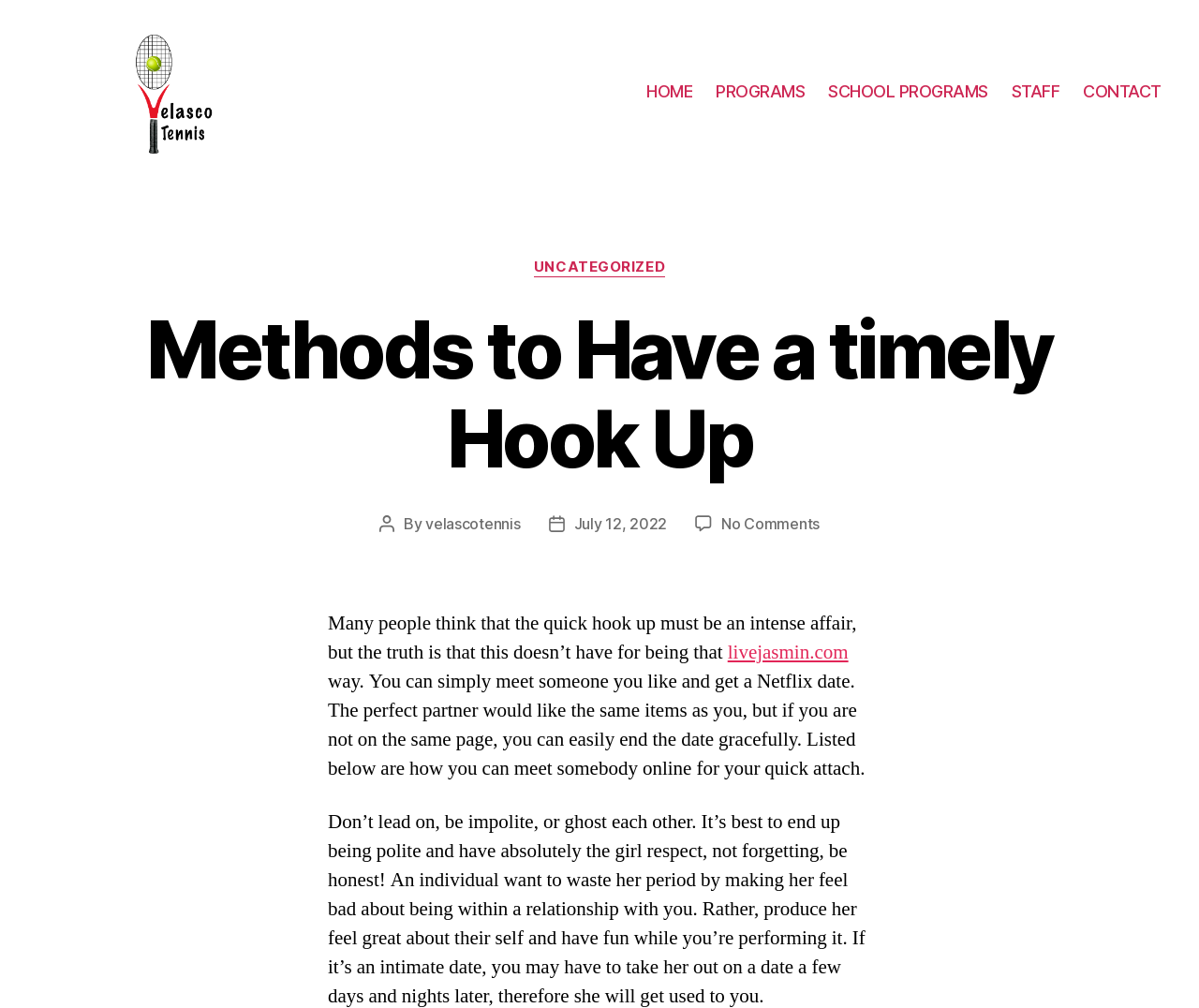Please identify the bounding box coordinates of the element's region that should be clicked to execute the following instruction: "visit Velasco Tennis website". The bounding box coordinates must be four float numbers between 0 and 1, i.e., [left, top, right, bottom].

[0.031, 0.026, 0.185, 0.156]